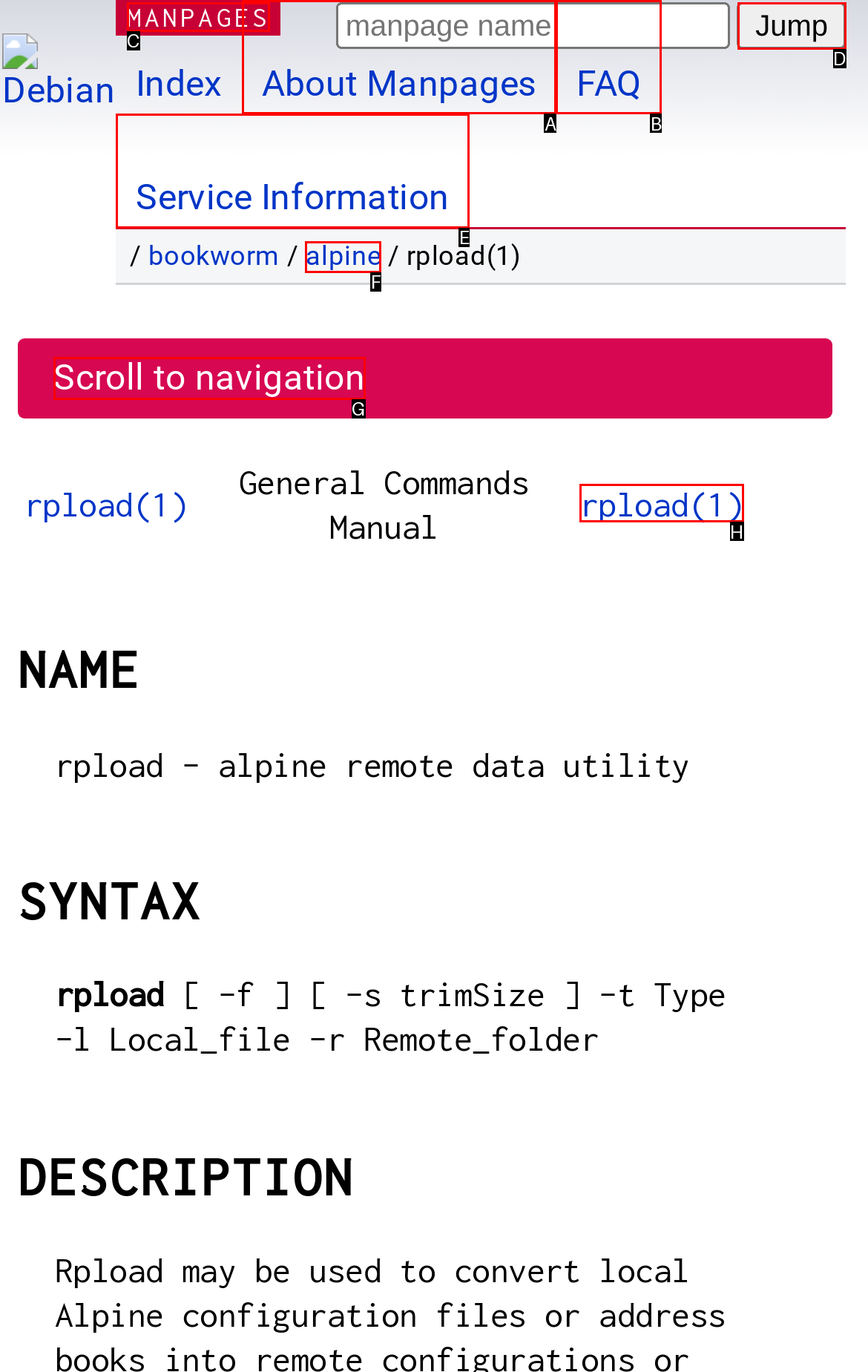Identify the UI element described as: value="Jump"
Answer with the option's letter directly.

D